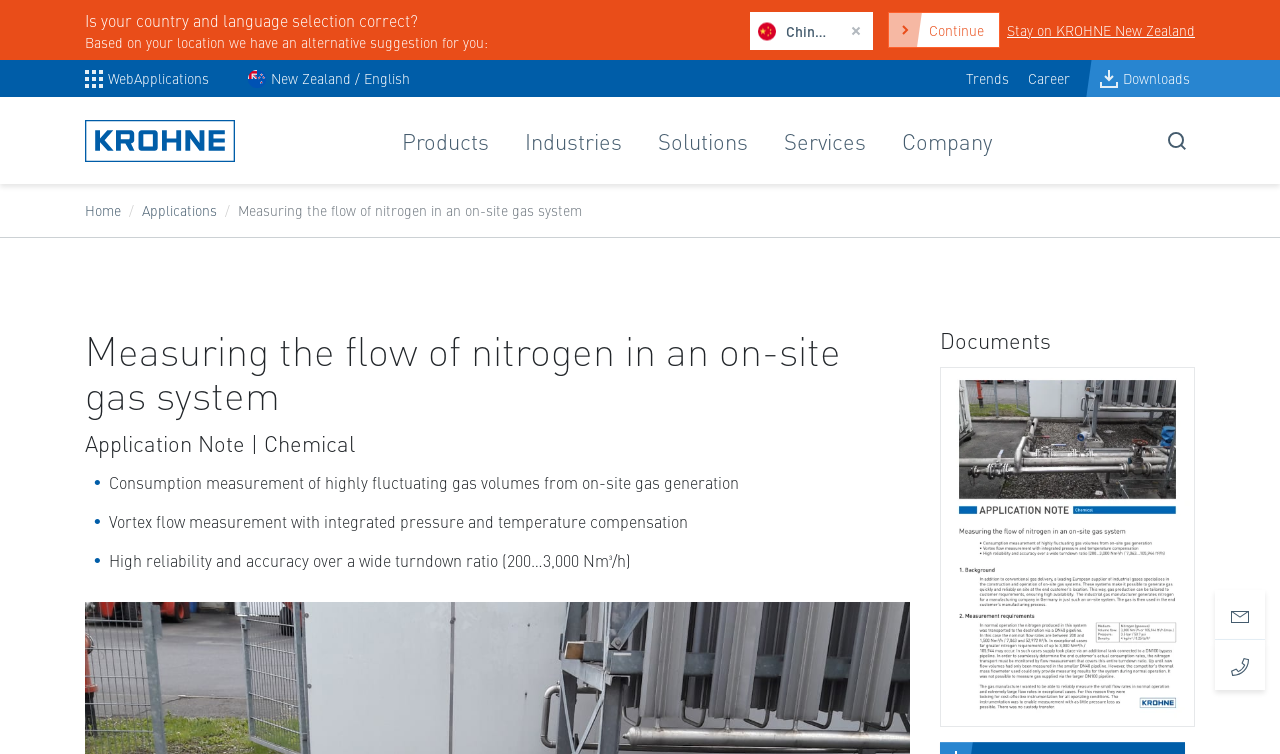Show the bounding box coordinates for the element that needs to be clicked to execute the following instruction: "Click the 'Krohne Logo'". Provide the coordinates in the form of four float numbers between 0 and 1, i.e., [left, top, right, bottom].

[0.066, 0.132, 0.184, 0.241]